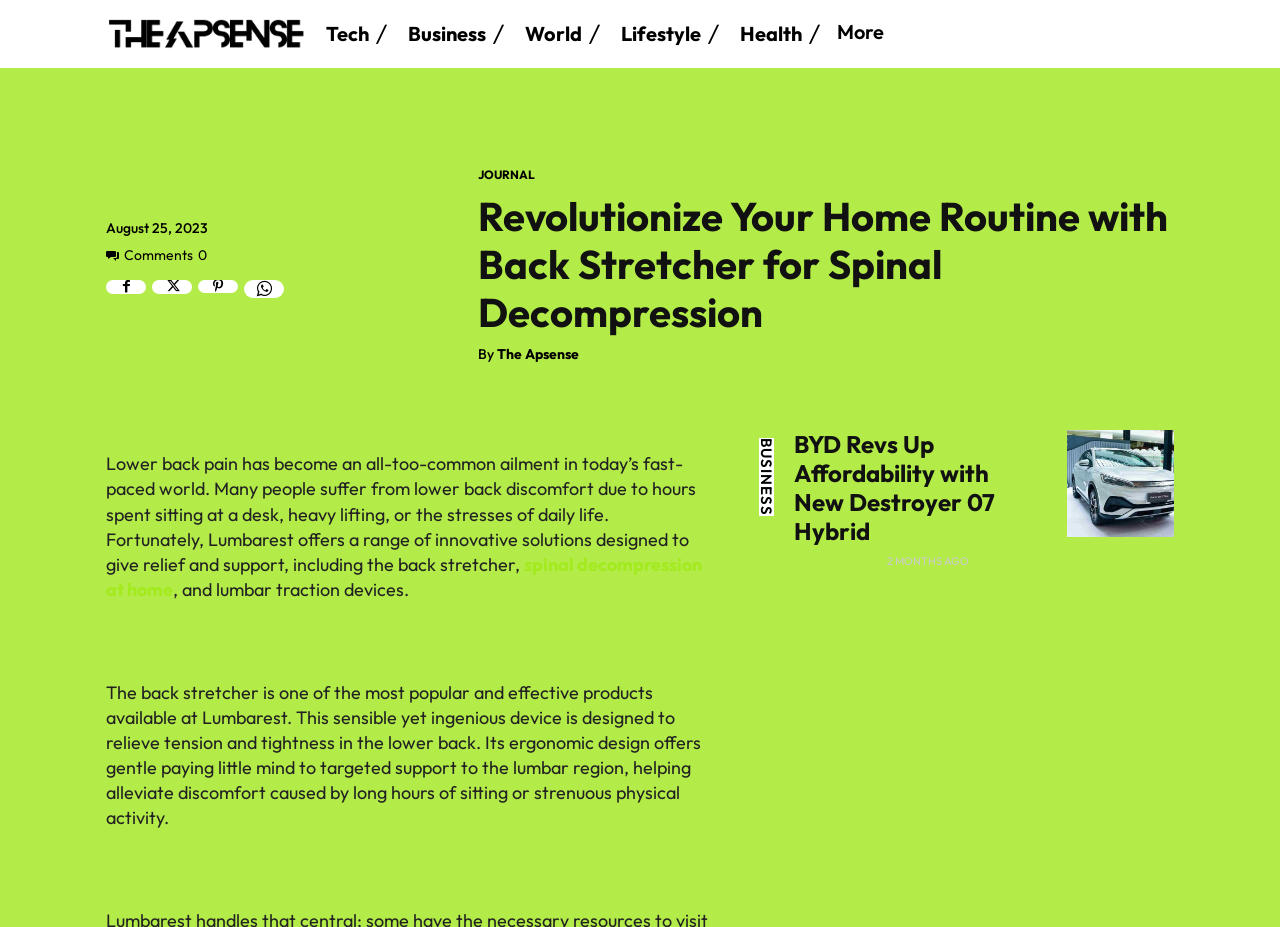Identify the first-level heading on the webpage and generate its text content.

Revolutionize Your Home Routine with Back Stretcher for Spinal Decompression